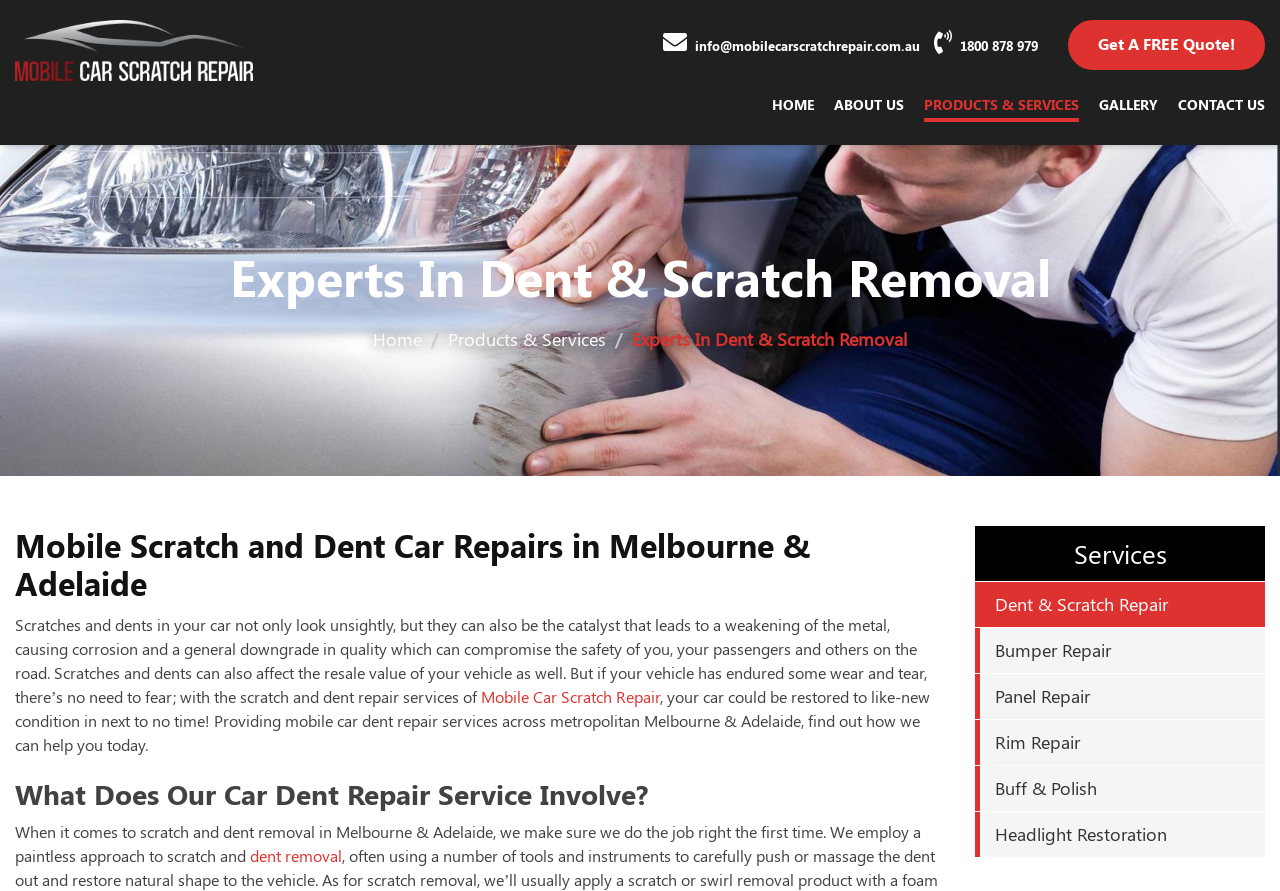Generate the text content of the main heading of the webpage.

Mobile Scratch and Dent Car Repairs in Melbourne & Adelaide